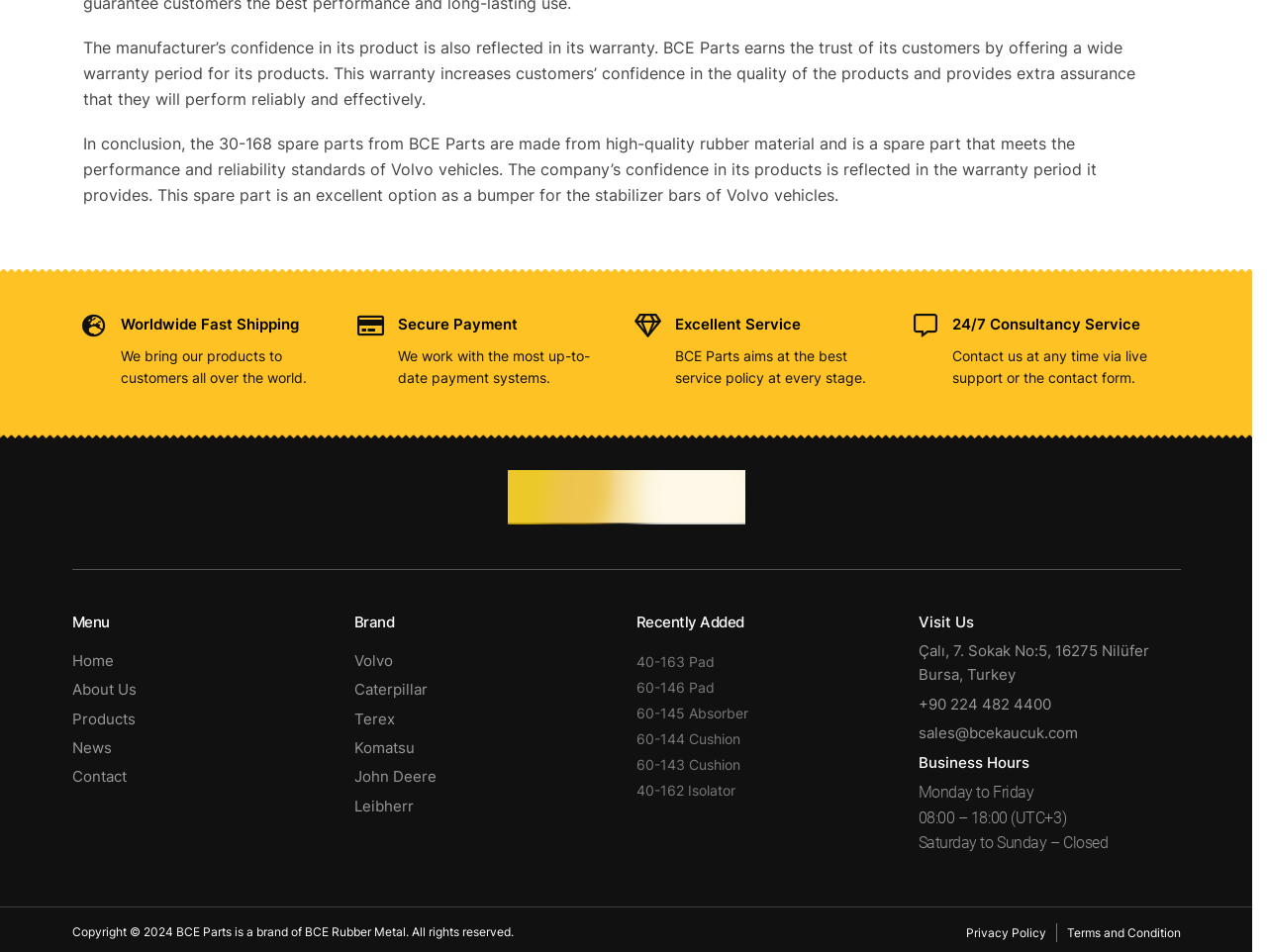How many brands are listed on the webpage?
Using the information from the image, provide a comprehensive answer to the question.

The webpage has a section labeled 'Brand' which lists six brands: Volvo, Caterpillar, Terex, Komatsu, John Deere, and Leibherr.